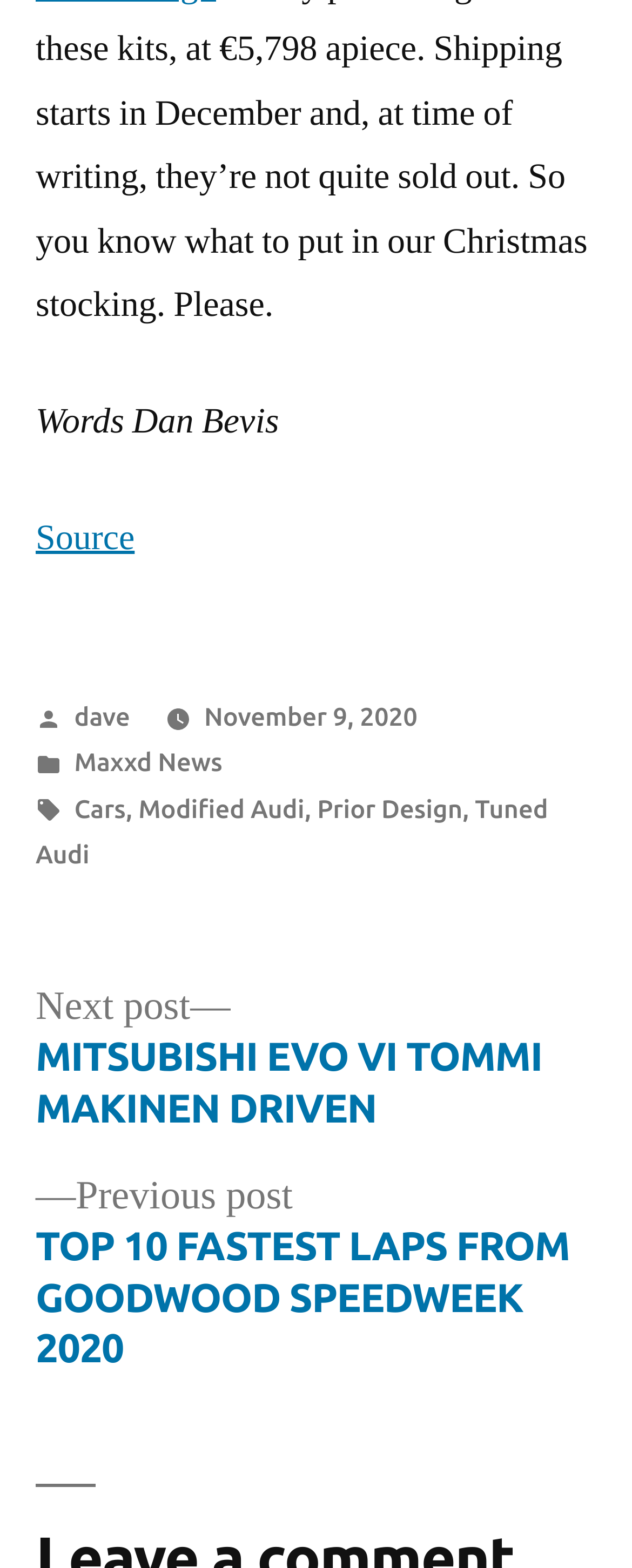Indicate the bounding box coordinates of the element that needs to be clicked to satisfy the following instruction: "Visit author's page". The coordinates should be four float numbers between 0 and 1, i.e., [left, top, right, bottom].

[0.117, 0.448, 0.206, 0.466]